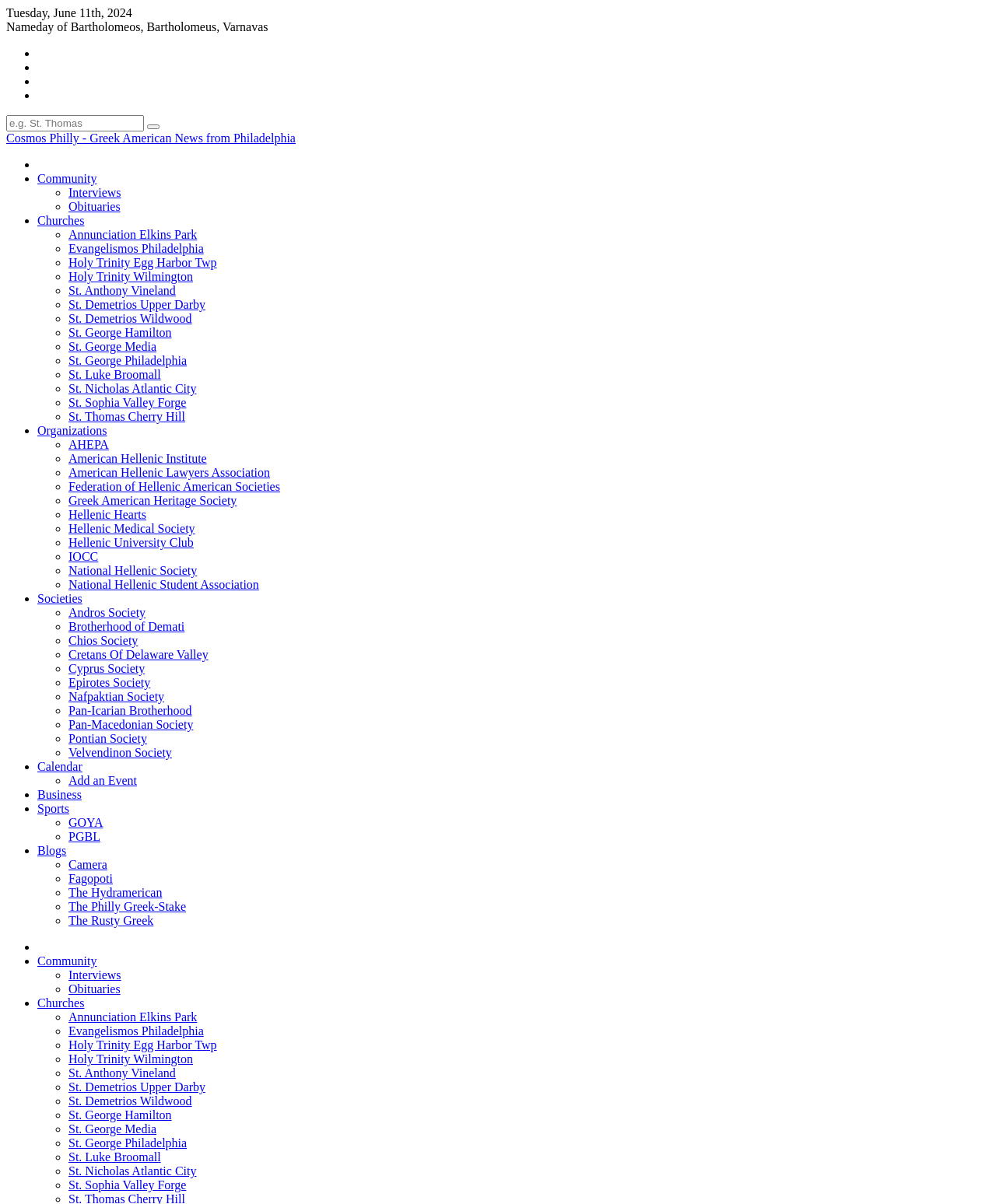Indicate the bounding box coordinates of the clickable region to achieve the following instruction: "Read the Interviews section."

[0.069, 0.154, 0.122, 0.165]